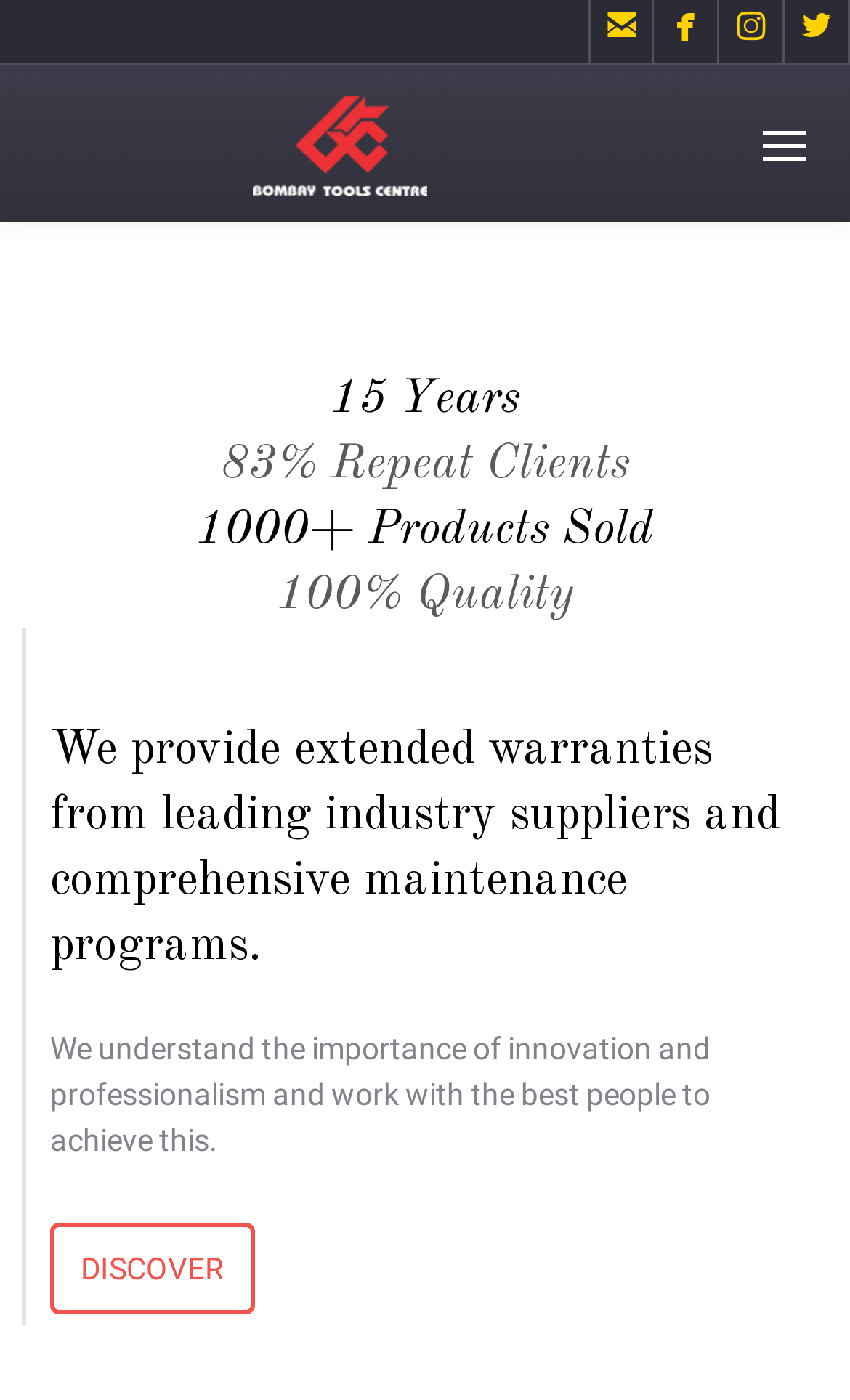What percentage of clients are repeat clients?
Answer the question with a thorough and detailed explanation.

The heading '83% Repeat Clients' on the webpage indicates that 83% of Bombay Tools Center's clients are repeat clients, which suggests a high level of customer satisfaction.